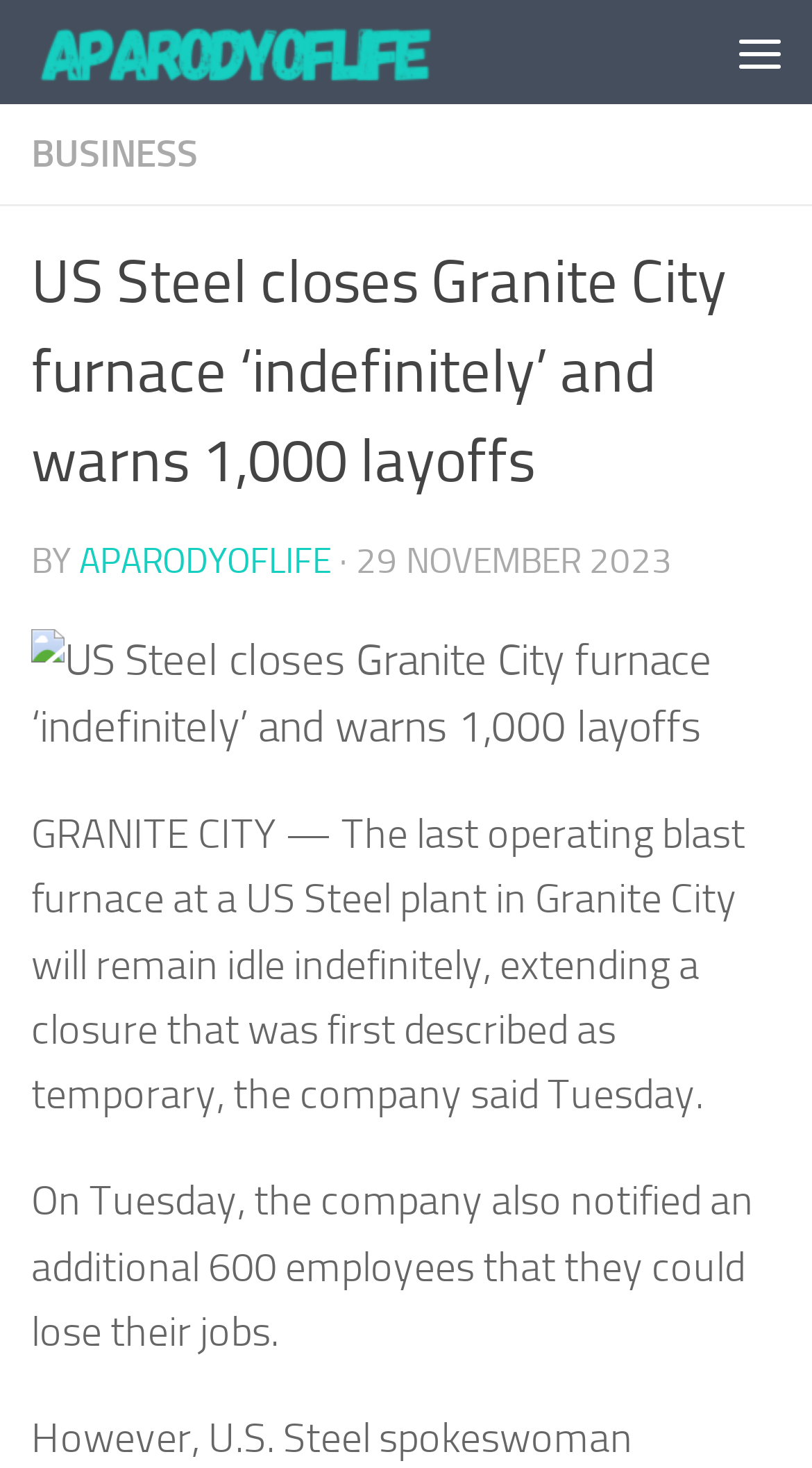How many employees may lose their jobs?
Answer briefly with a single word or phrase based on the image.

1,000